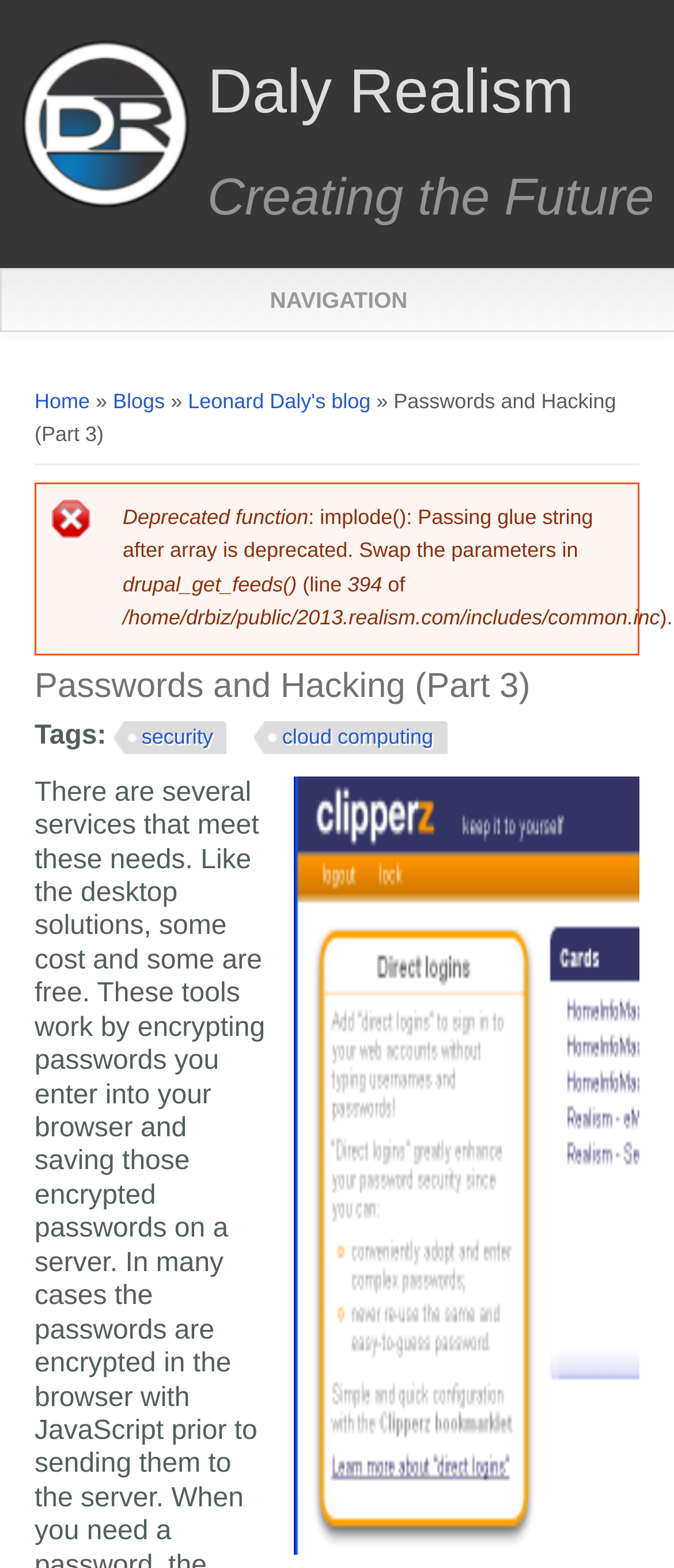What is the error message about?
Please look at the screenshot and answer in one word or a short phrase.

Deprecated function